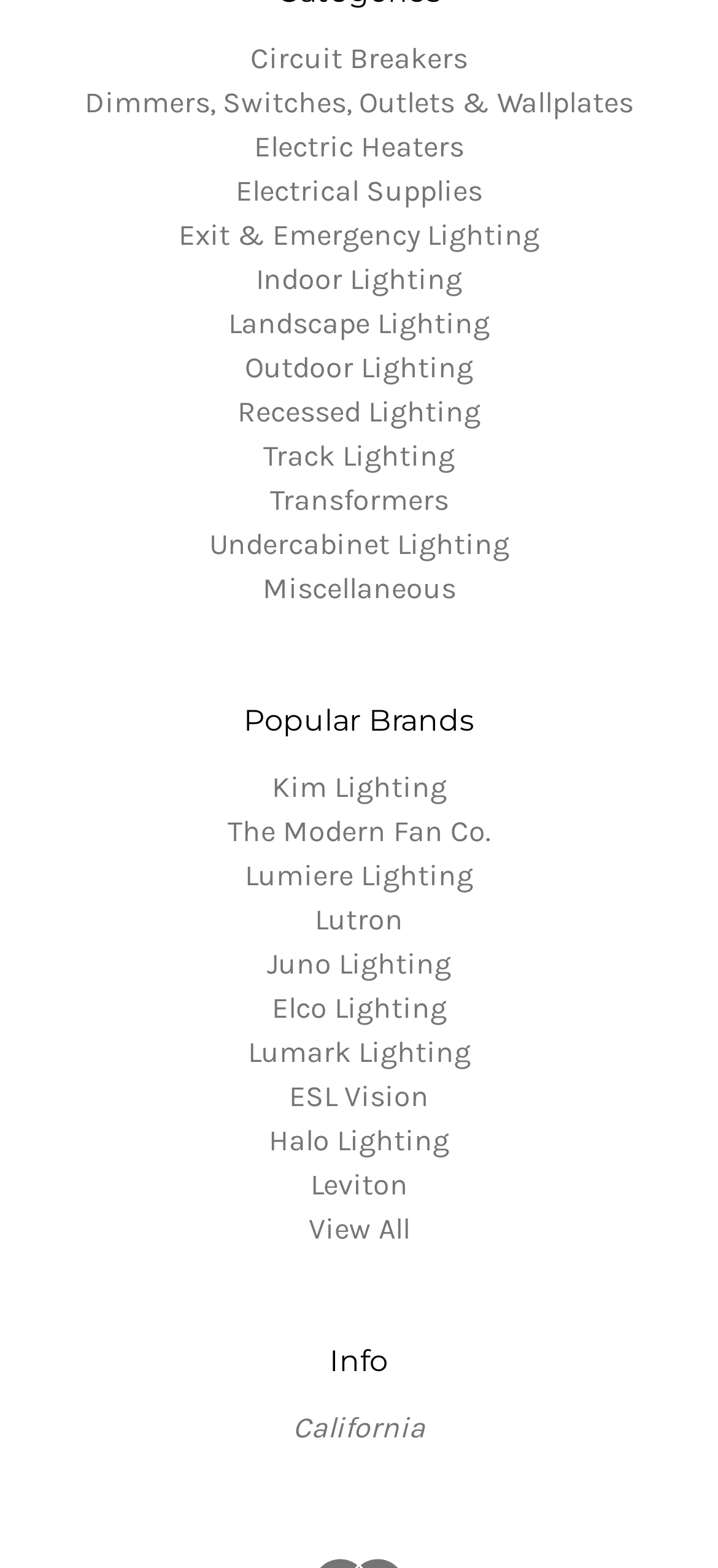Reply to the question with a brief word or phrase: What is the first type of lighting product listed?

Circuit Breakers